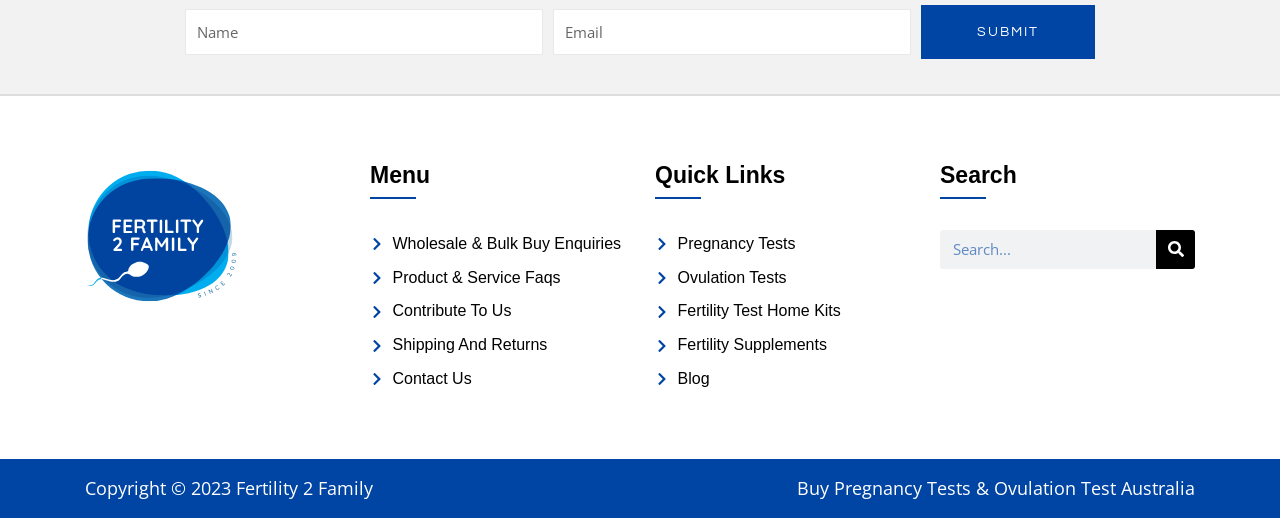Locate the bounding box coordinates of the element's region that should be clicked to carry out the following instruction: "Enter name". The coordinates need to be four float numbers between 0 and 1, i.e., [left, top, right, bottom].

[0.145, 0.018, 0.424, 0.106]